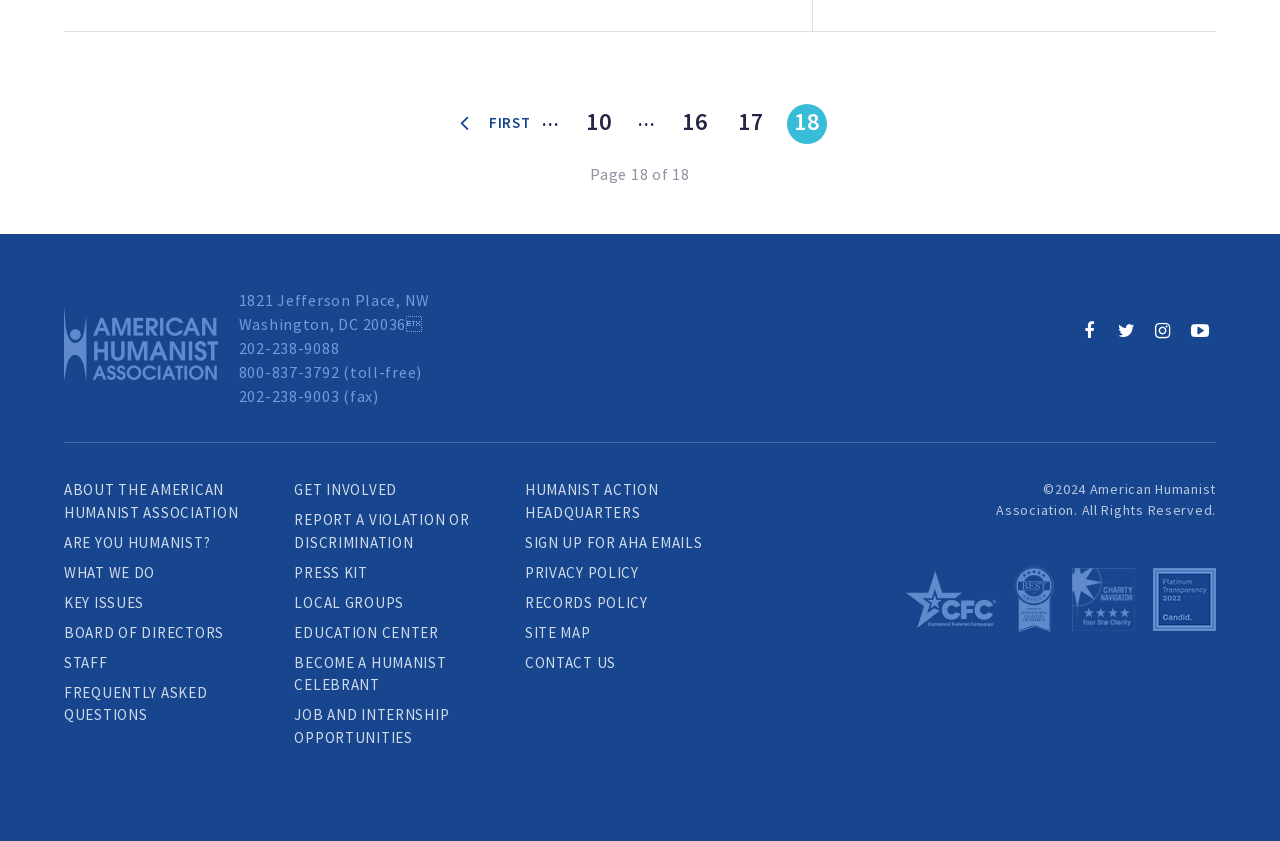Please find the bounding box coordinates of the element that you should click to achieve the following instruction: "contact us". The coordinates should be presented as four float numbers between 0 and 1: [left, top, right, bottom].

[0.41, 0.776, 0.481, 0.799]